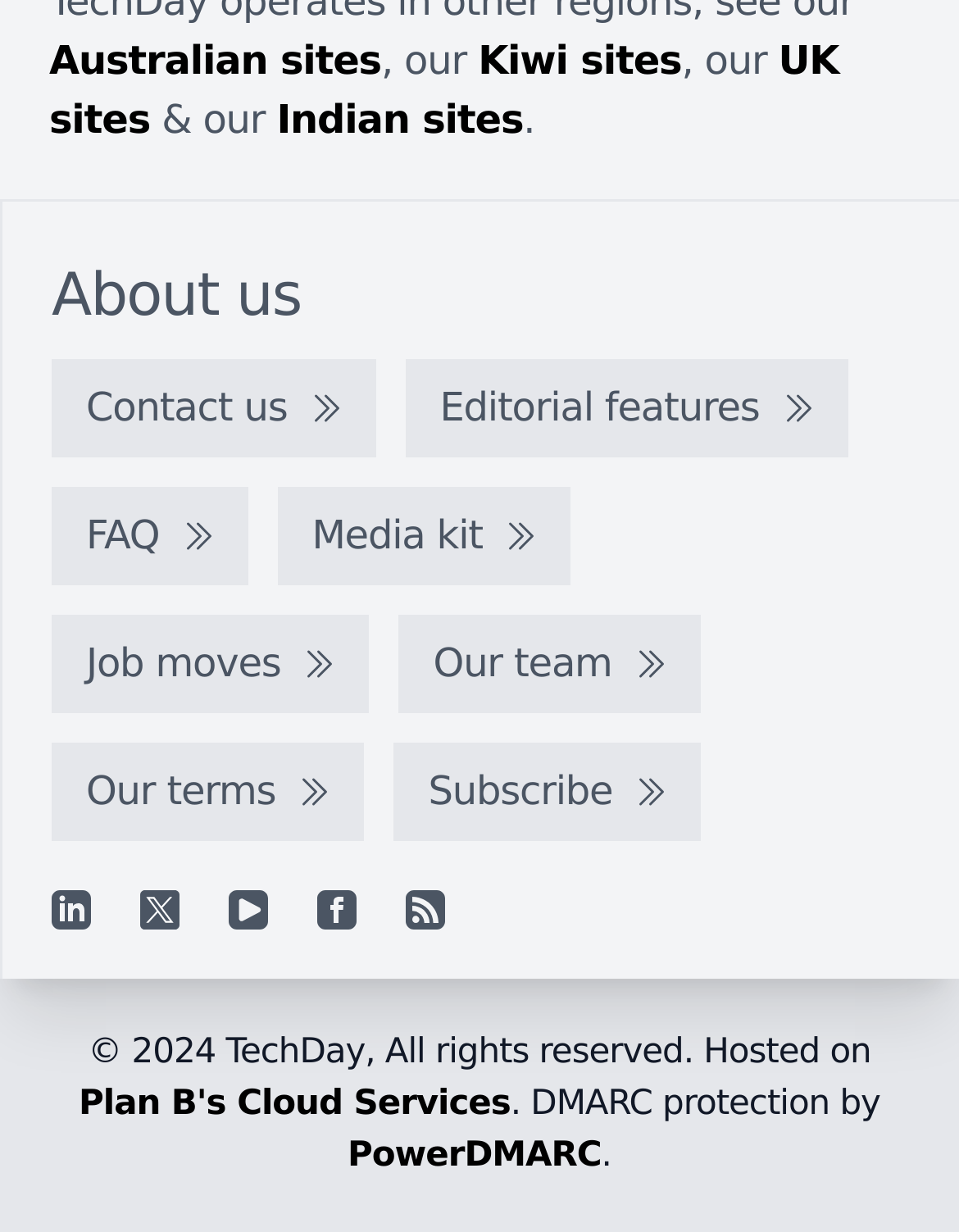Locate the bounding box coordinates of the area where you should click to accomplish the instruction: "View Editorial features".

[0.423, 0.292, 0.884, 0.372]